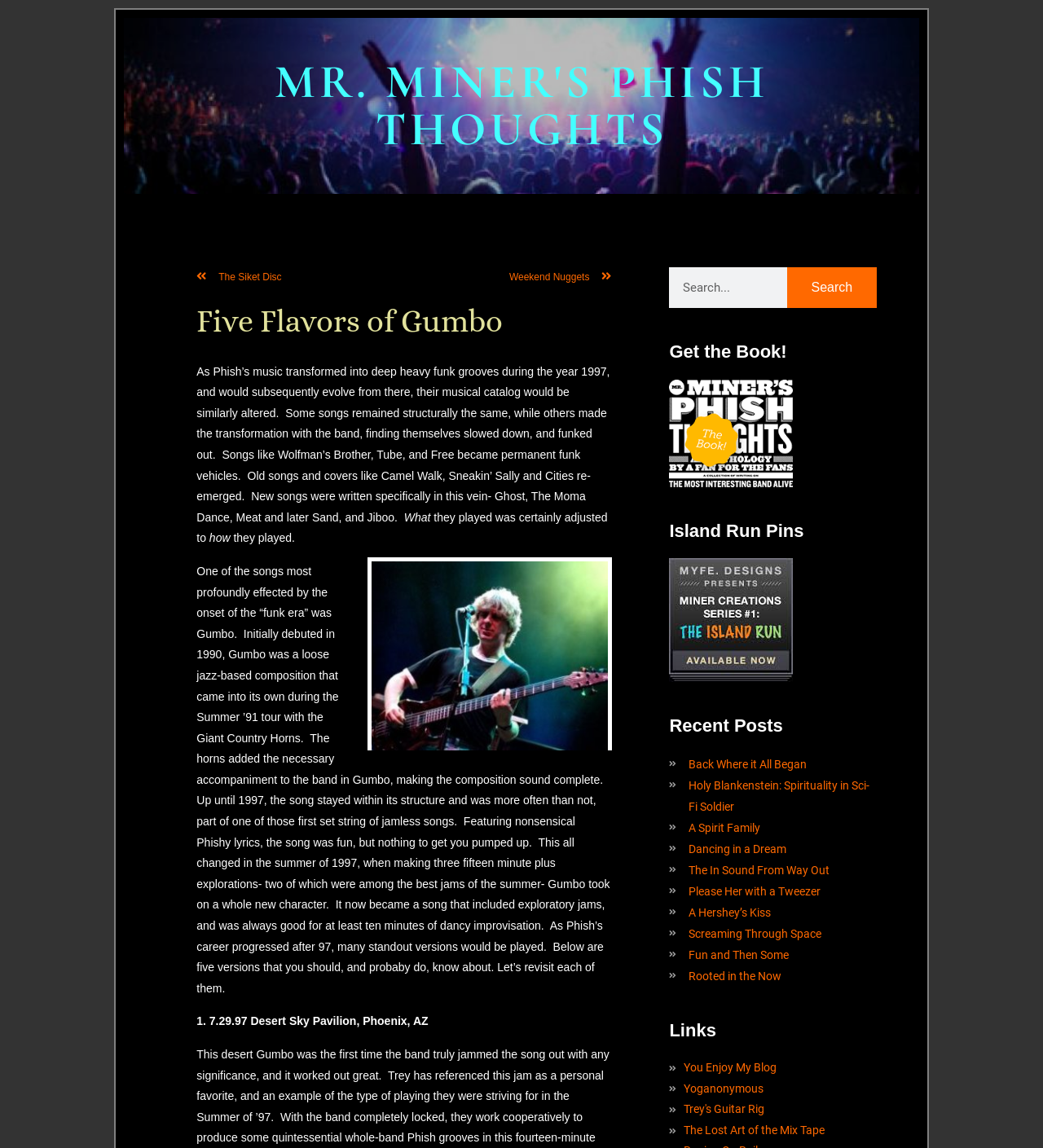Pinpoint the bounding box coordinates for the area that should be clicked to perform the following instruction: "Click on the 'Get the Book!' link".

[0.642, 0.297, 0.84, 0.316]